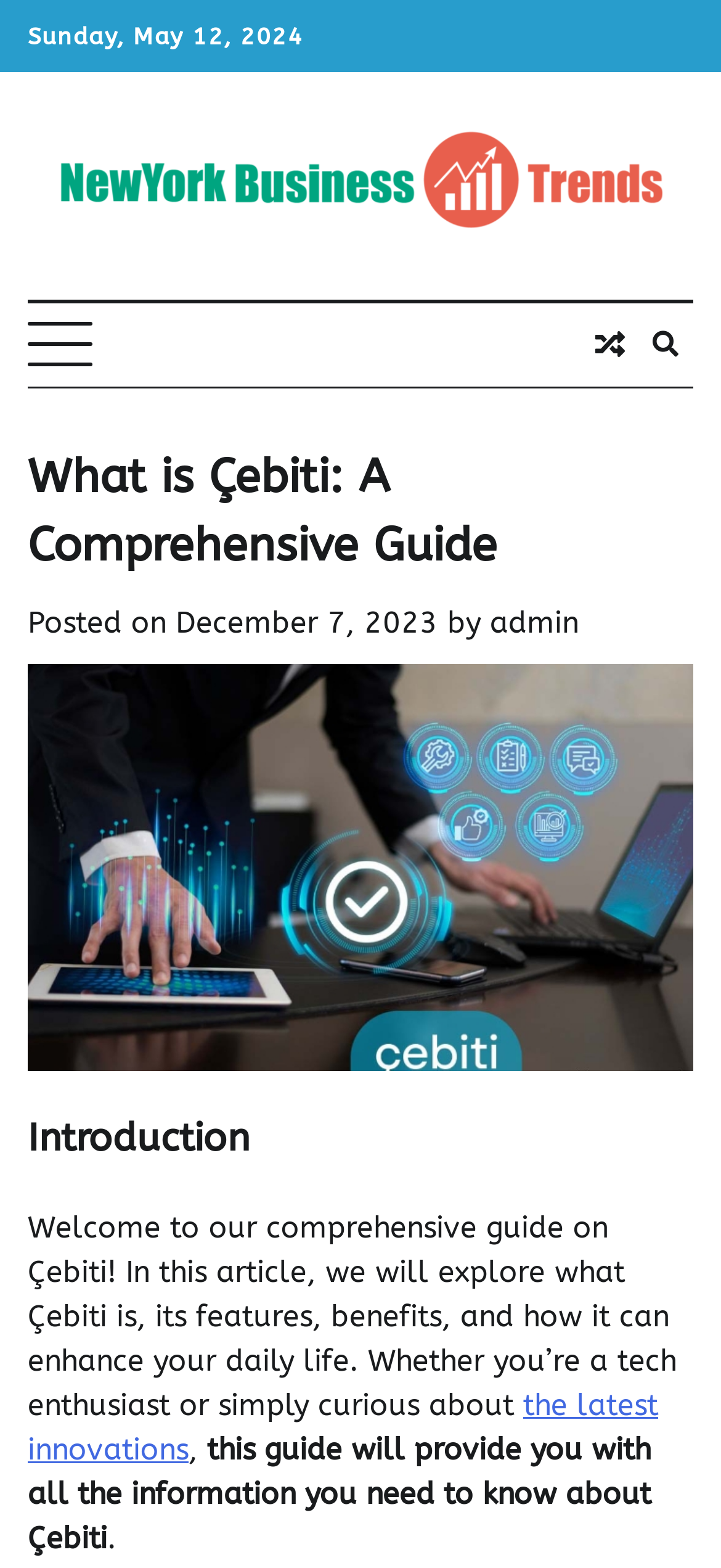Extract the top-level heading from the webpage and provide its text.

What is Çebiti: A Comprehensive Guide